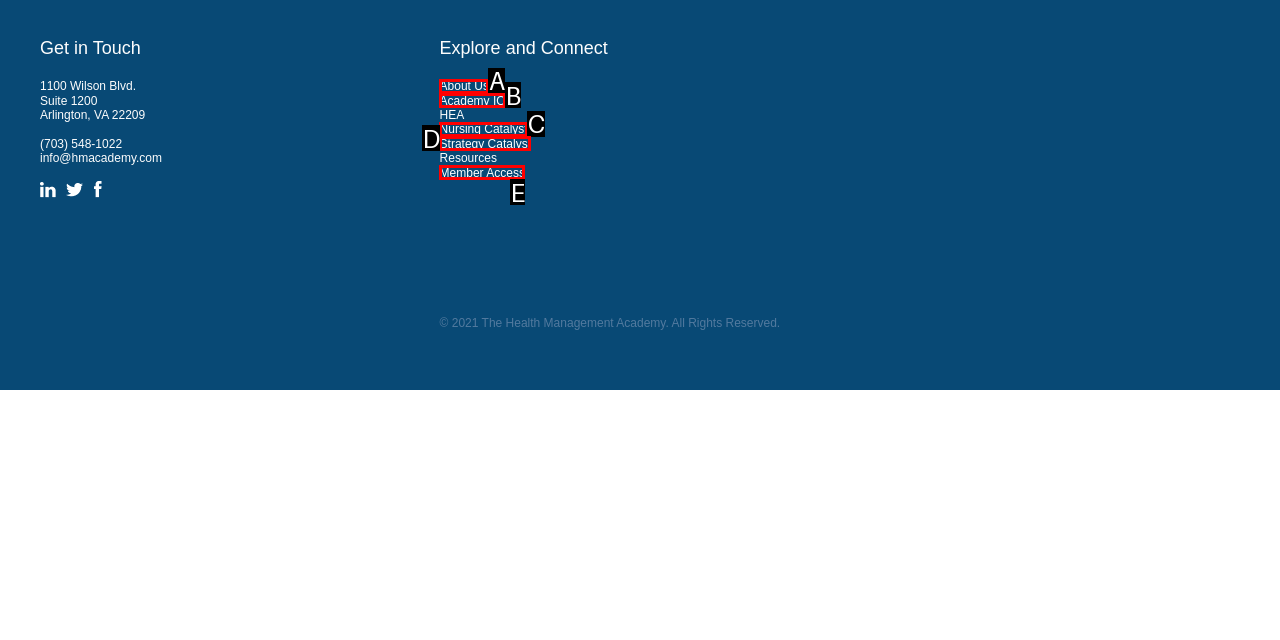Identify the UI element that best fits the description: About Us
Respond with the letter representing the correct option.

A